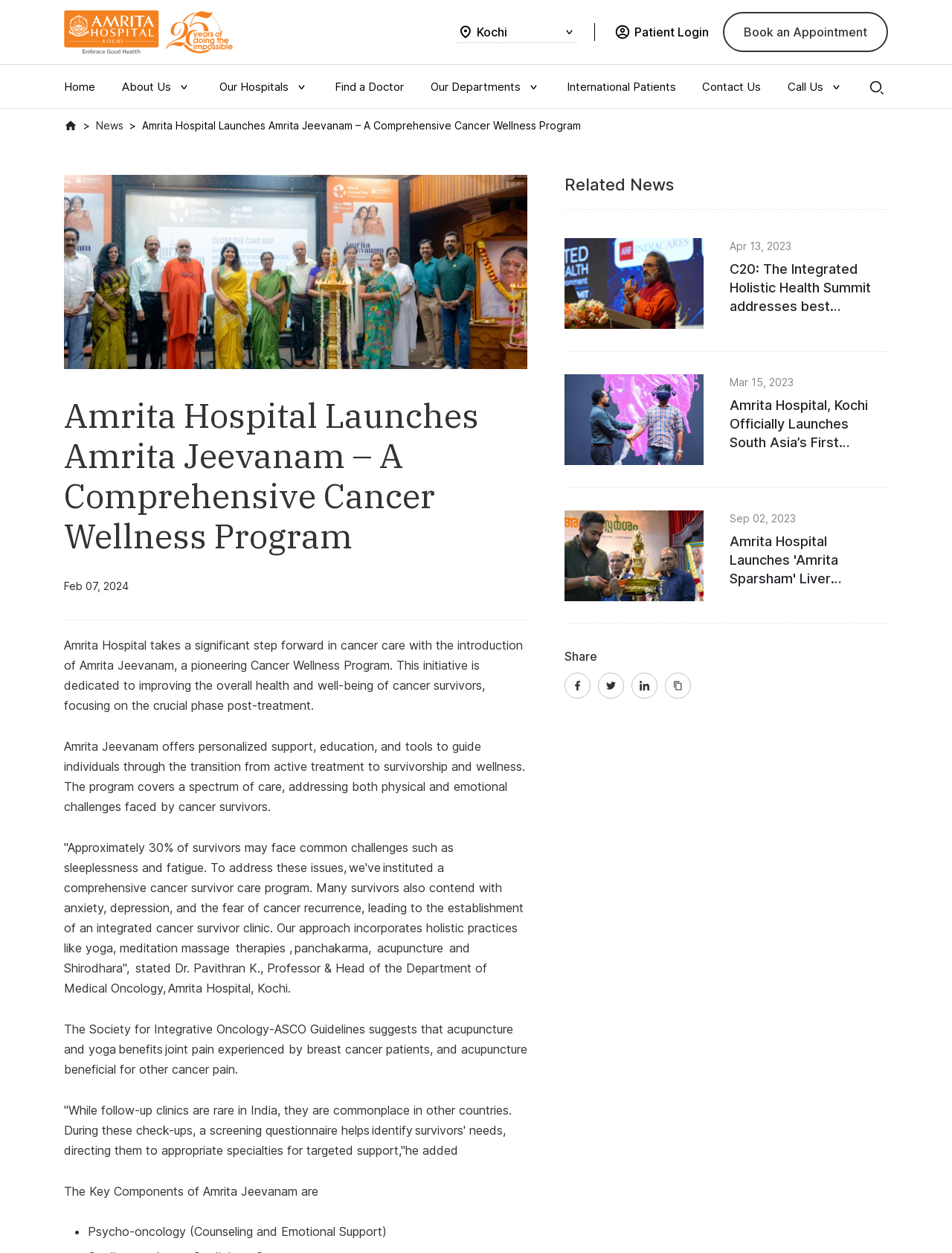Identify the bounding box coordinates of the section to be clicked to complete the task described by the following instruction: "Click the 'Patient Login' link". The coordinates should be four float numbers between 0 and 1, formatted as [left, top, right, bottom].

[0.646, 0.018, 0.745, 0.033]